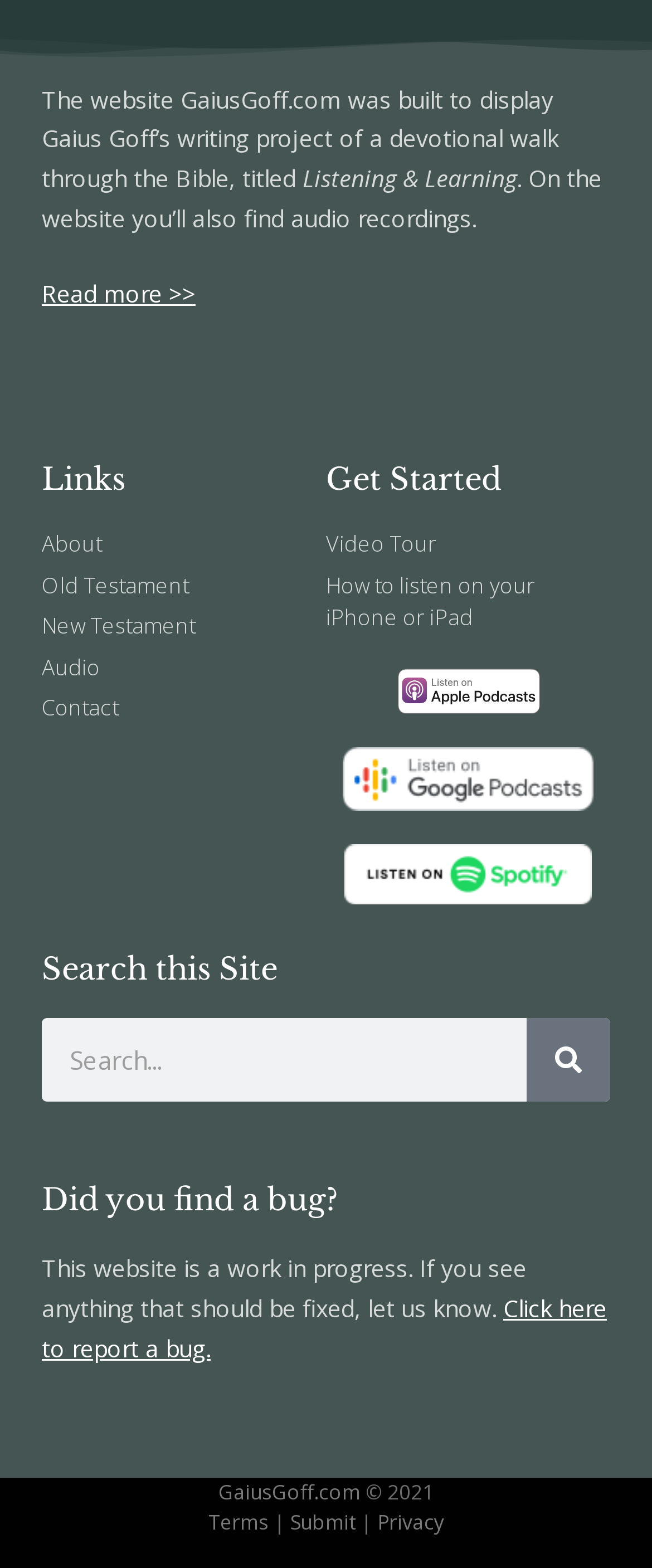What is the purpose of the search box? Please answer the question using a single word or phrase based on the image.

Search this Site